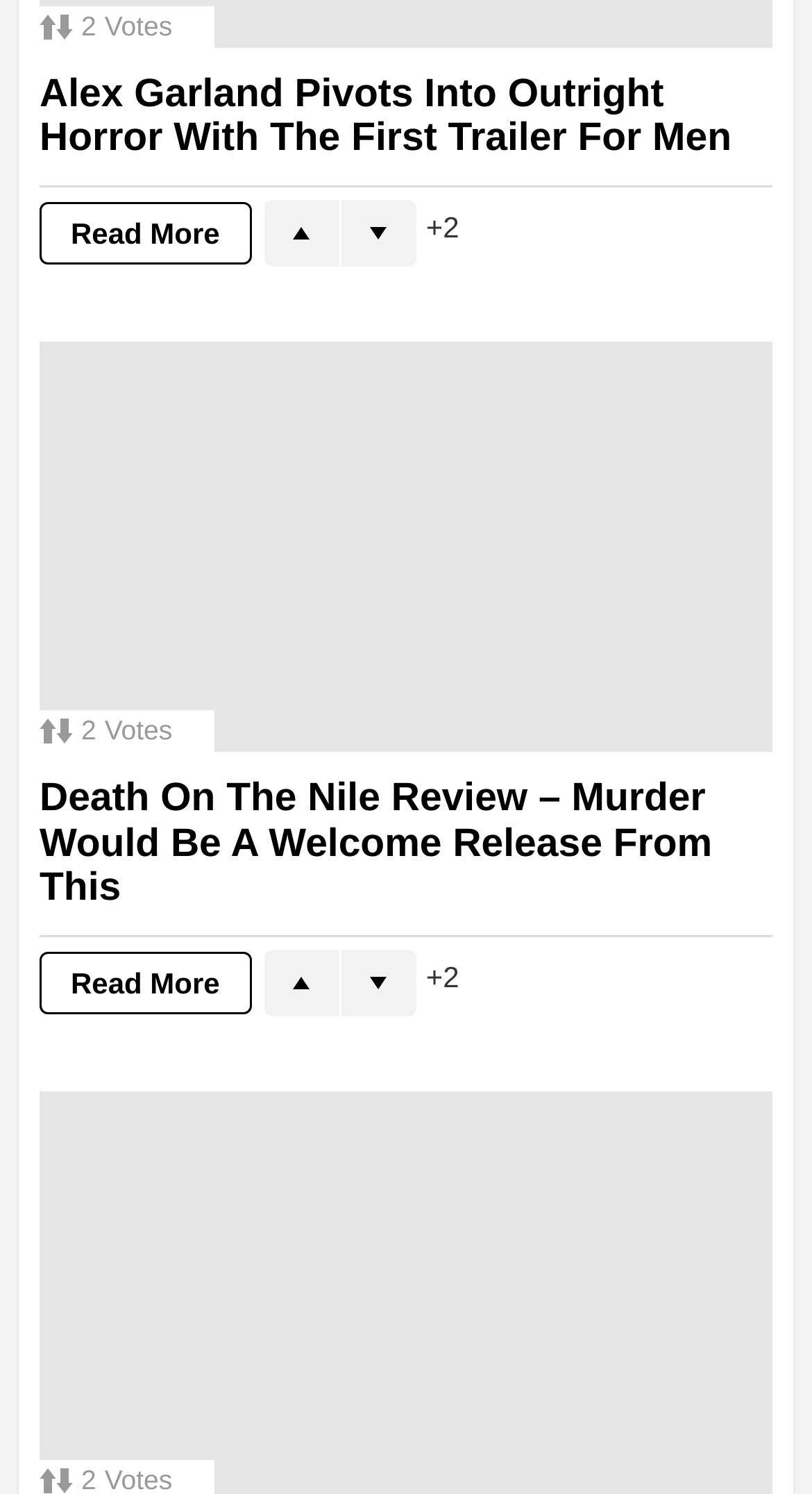Locate the bounding box coordinates of the area to click to fulfill this instruction: "Read the article about Alex Garland's new horror movie". The bounding box should be presented as four float numbers between 0 and 1, in the order [left, top, right, bottom].

[0.049, 0.048, 0.901, 0.108]